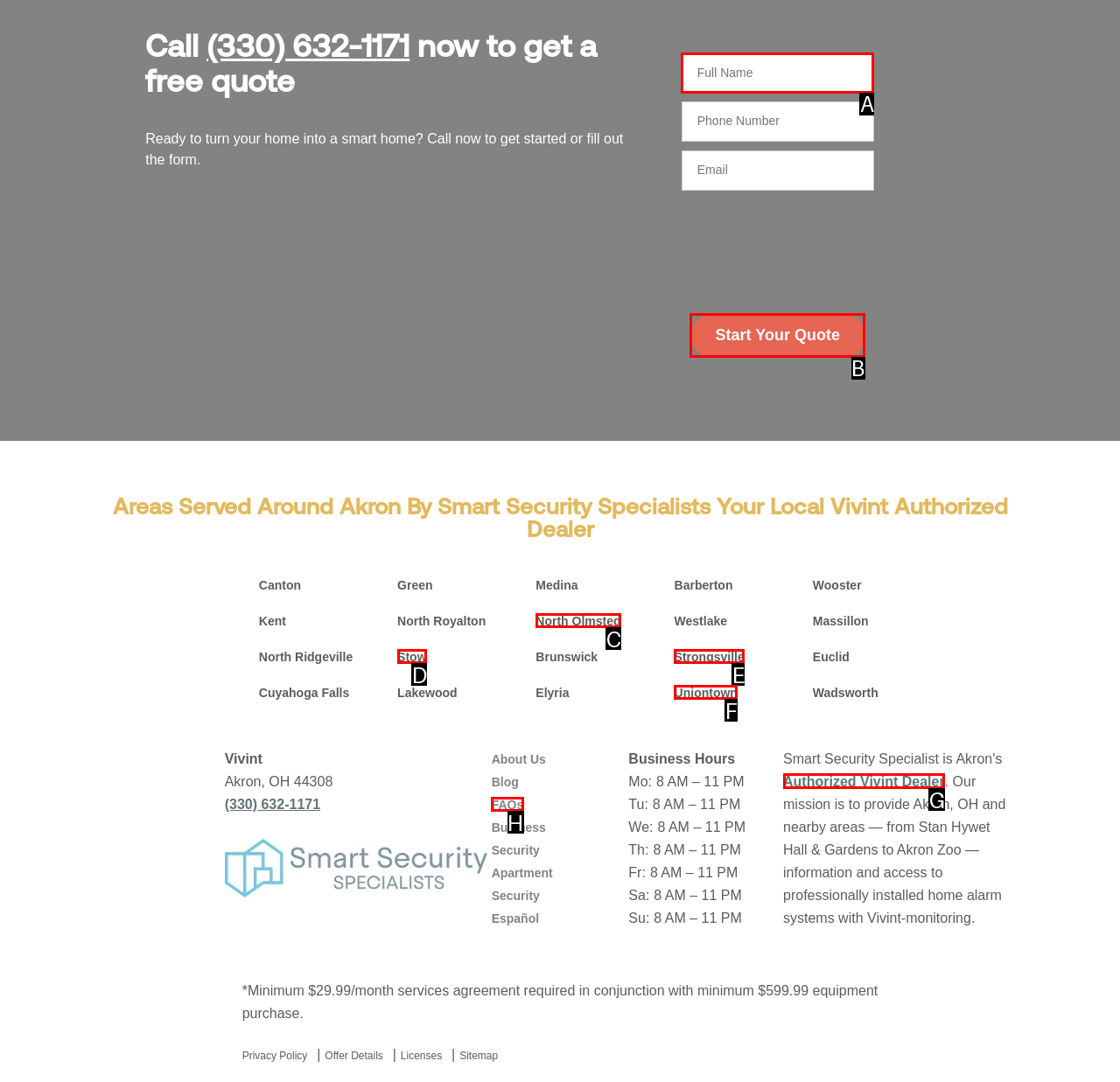Identify the letter of the UI element you need to select to accomplish the task: Click the 'Start Your Quote' button.
Respond with the option's letter from the given choices directly.

B